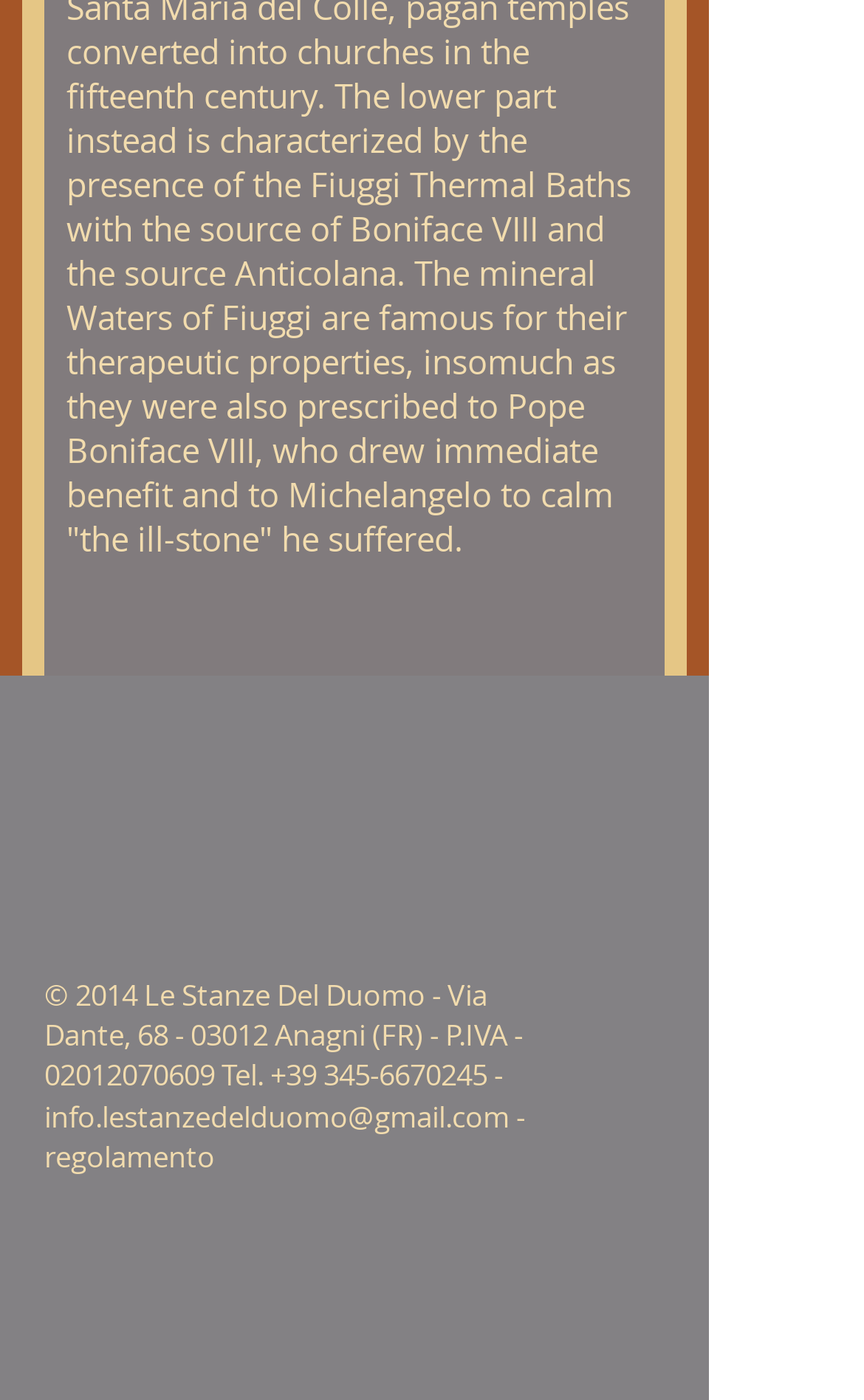From the element description 68 - 03012, predict the bounding box coordinates of the UI element. The coordinates must be specified in the format (top-left x, top-left y, bottom-right x, bottom-right y) and should be within the 0 to 1 range.

[0.159, 0.725, 0.31, 0.753]